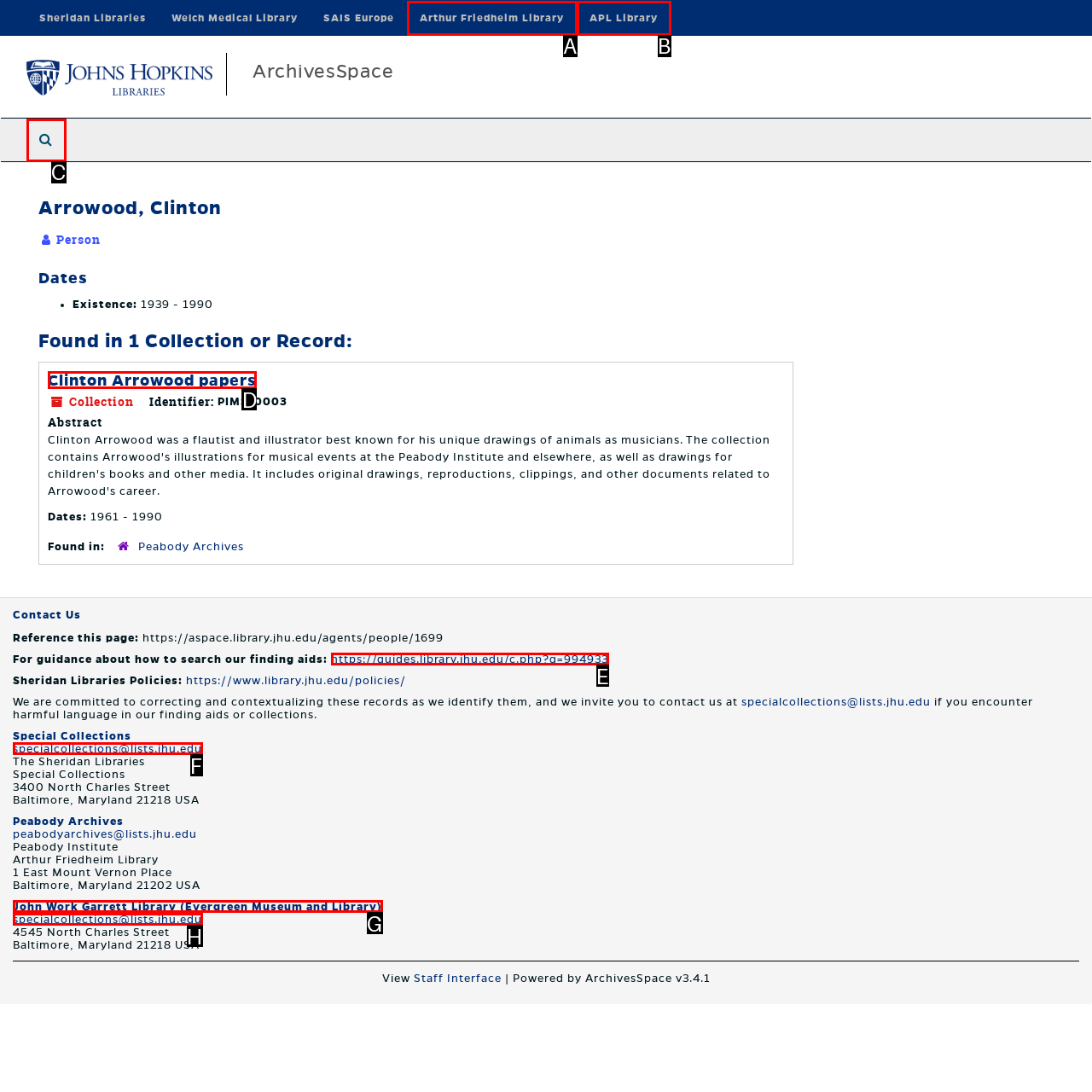Select the correct HTML element to complete the following task: View Clinton Arrowood papers
Provide the letter of the choice directly from the given options.

D